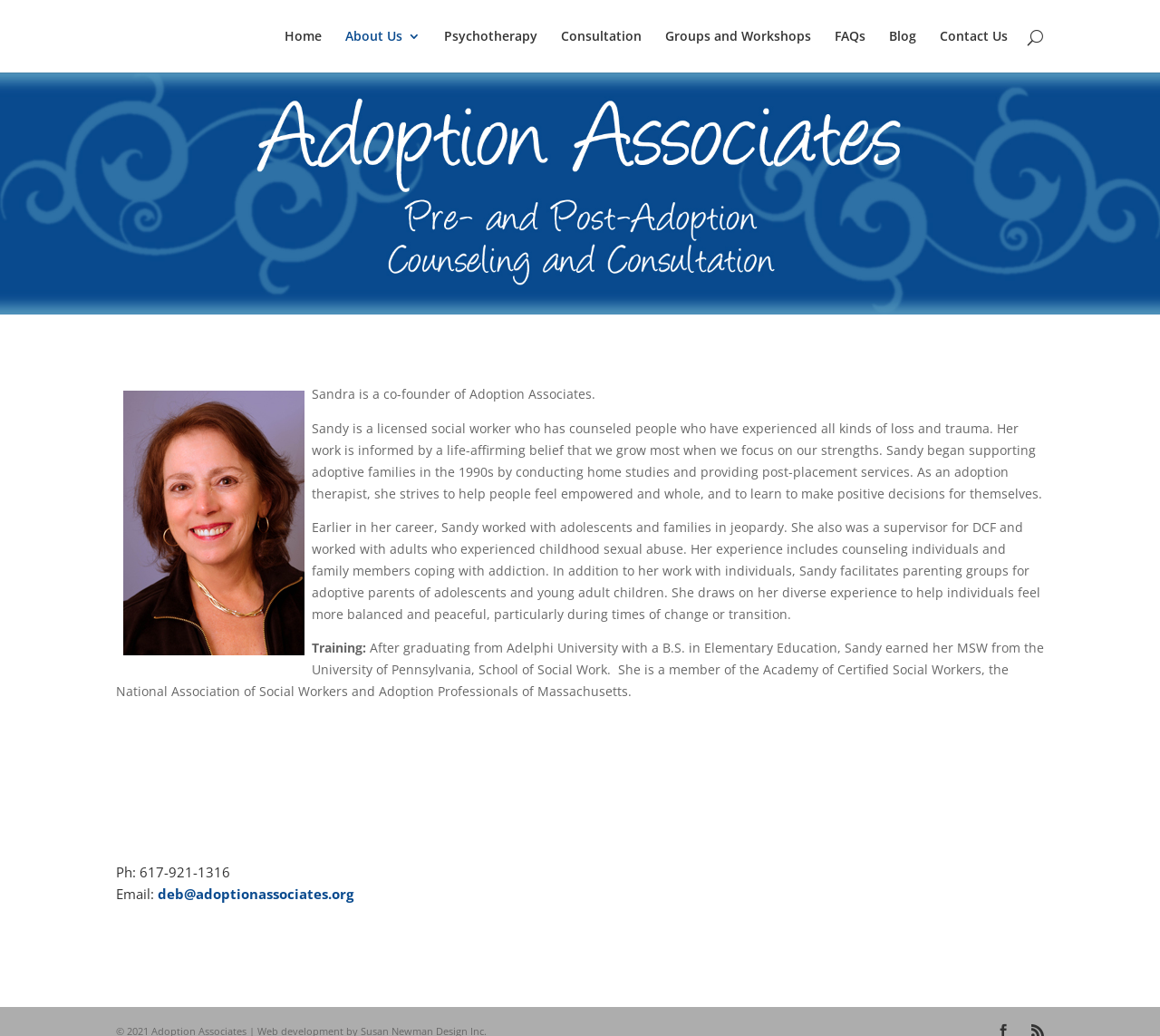Given the description of a UI element: "Contact Us", identify the bounding box coordinates of the matching element in the webpage screenshot.

[0.81, 0.029, 0.869, 0.07]